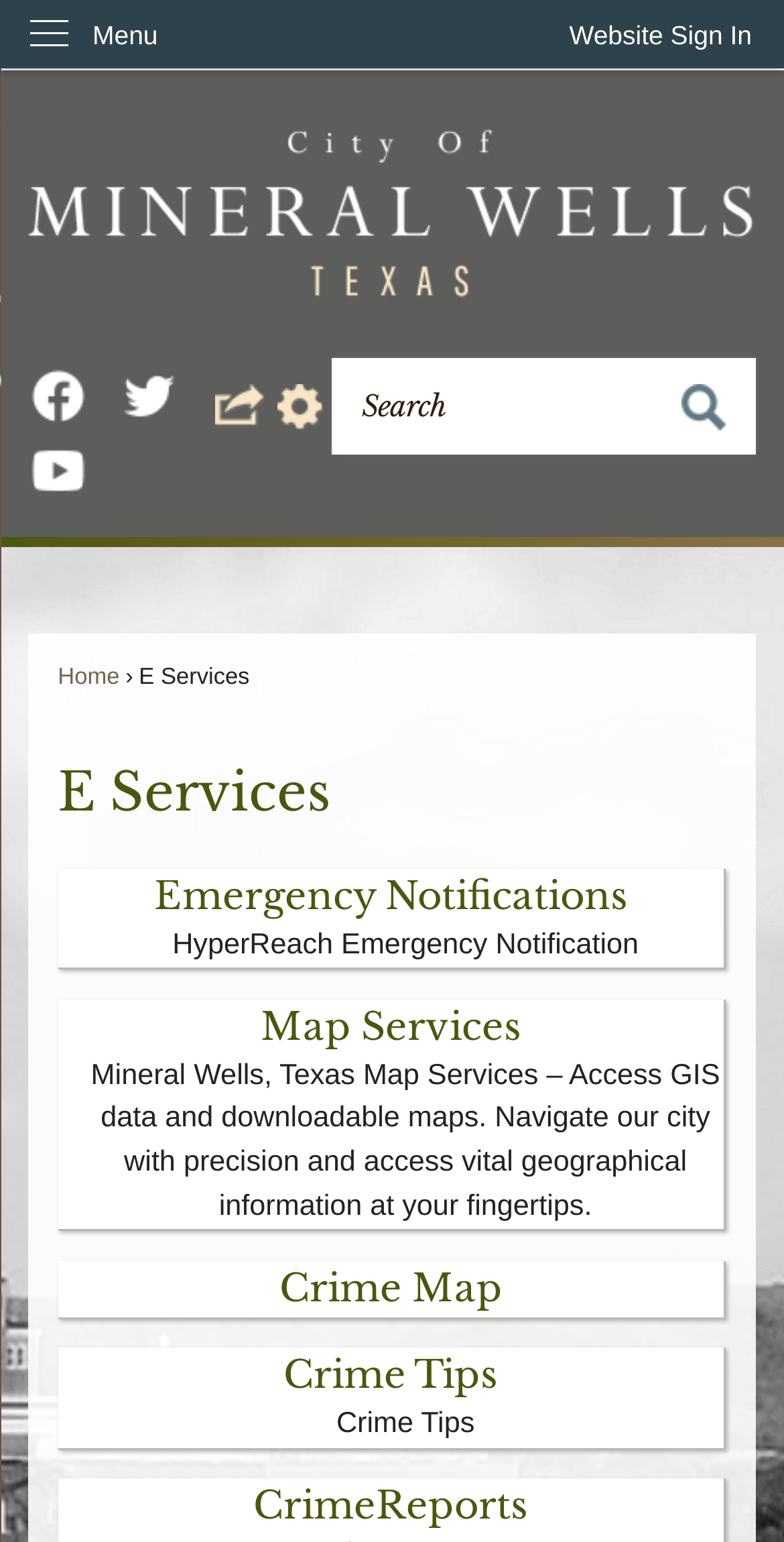Pinpoint the bounding box coordinates for the area that should be clicked to perform the following instruction: "Access map services".

[0.332, 0.651, 0.665, 0.681]